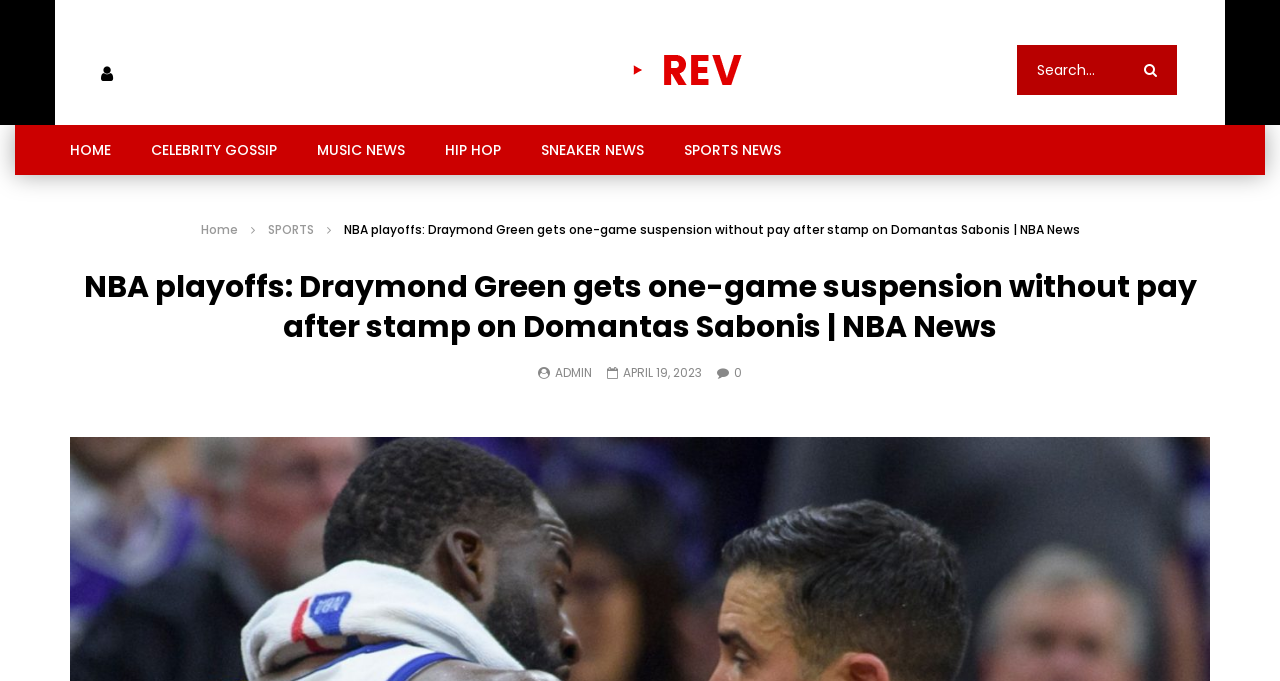Identify the bounding box coordinates for the region to click in order to carry out this instruction: "read sports news". Provide the coordinates using four float numbers between 0 and 1, formatted as [left, top, right, bottom].

[0.519, 0.184, 0.626, 0.257]